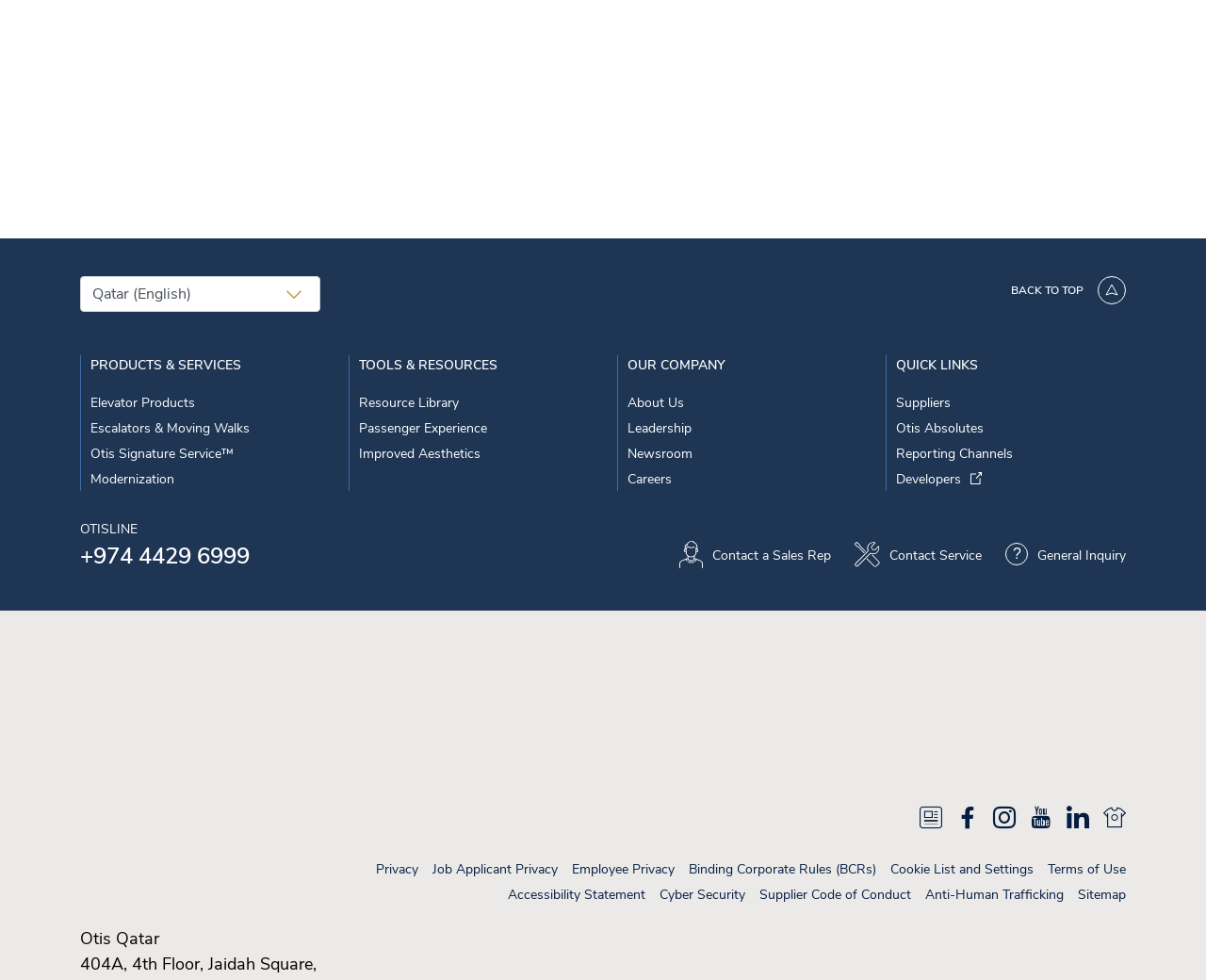What social media platforms does Otis have?
Based on the screenshot, provide your answer in one word or phrase.

Facebook, Instagram, YouTube, LinkedIn